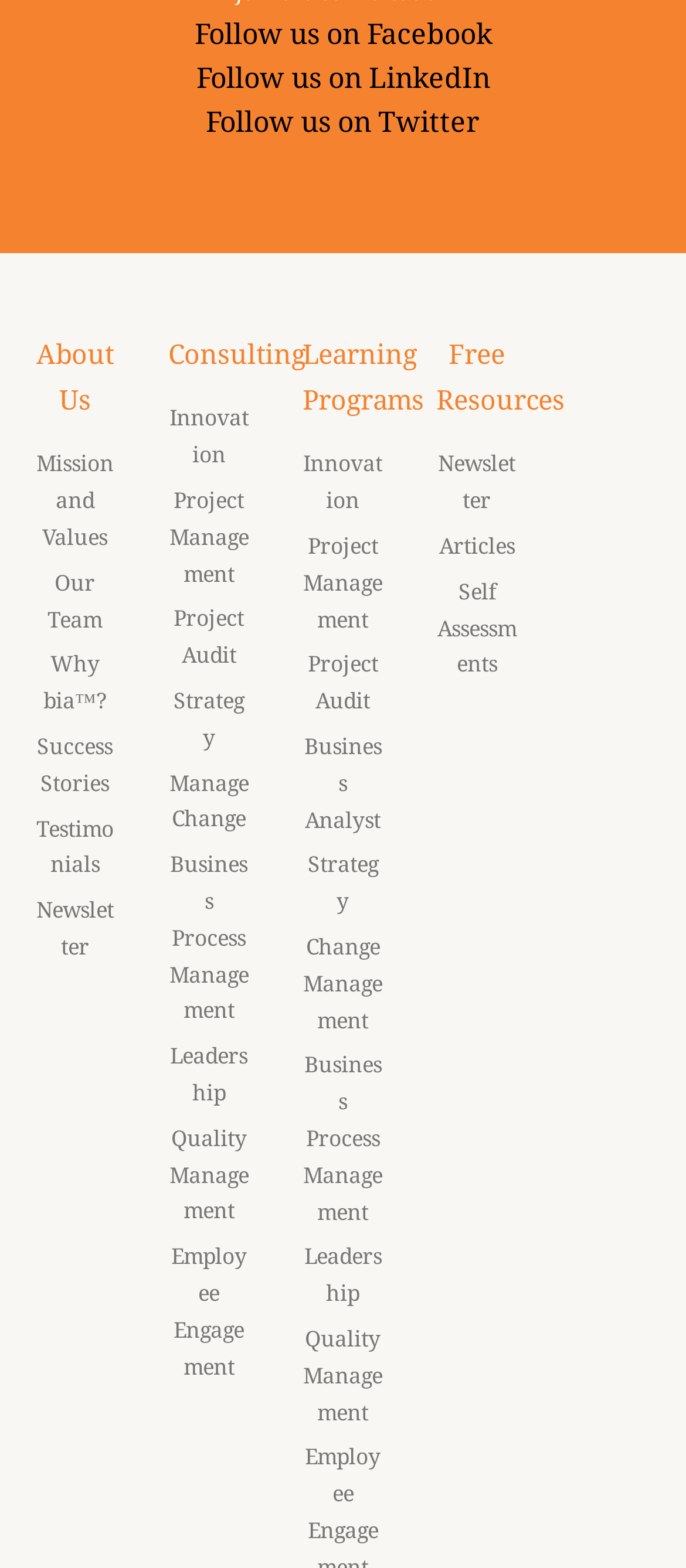How many links are there under 'Consulting'? Refer to the image and provide a one-word or short phrase answer.

8